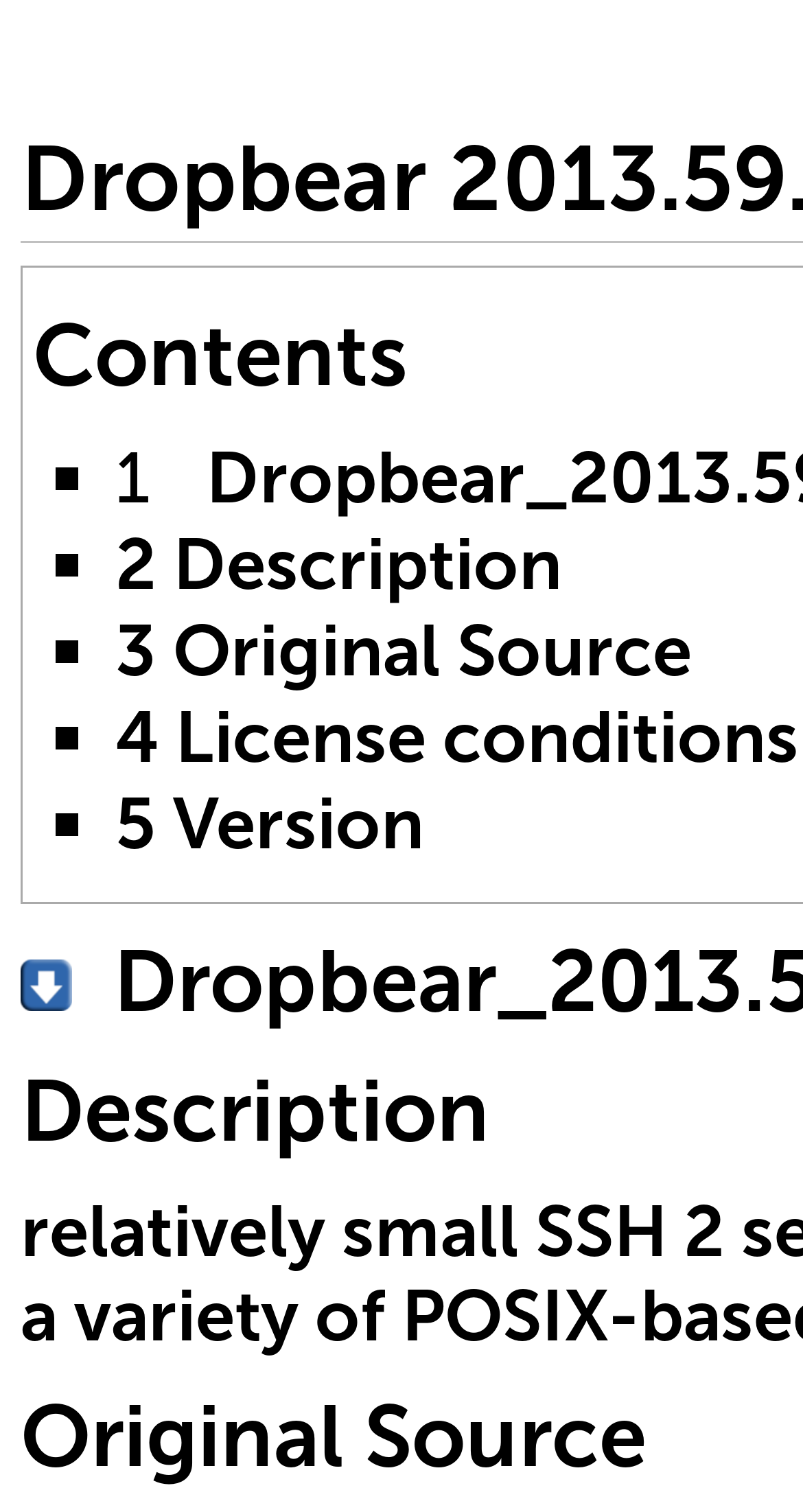Please determine the bounding box of the UI element that matches this description: 4 License conditions. The coordinates should be given as (top-left x, top-left y, bottom-right x, bottom-right y), with all values between 0 and 1.

[0.144, 0.459, 0.995, 0.516]